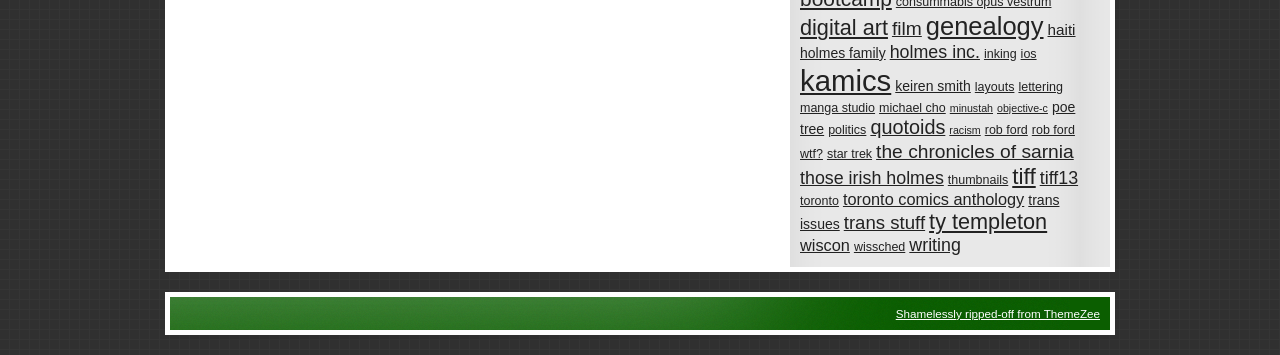Provide the bounding box coordinates for the area that should be clicked to complete the instruction: "Contact Janice via email".

None